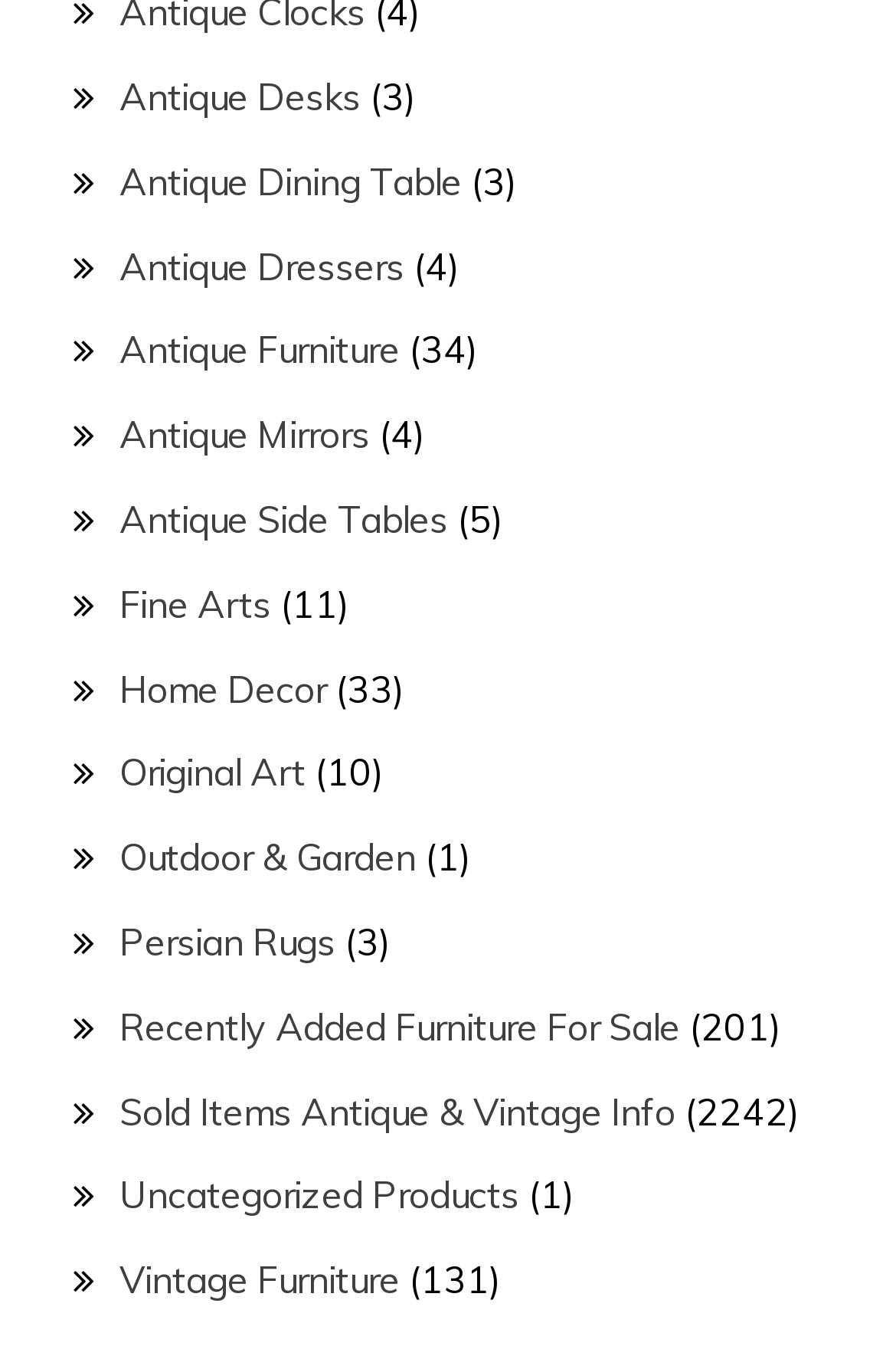Determine the bounding box coordinates of the clickable area required to perform the following instruction: "View Antique Furniture". The coordinates should be represented as four float numbers between 0 and 1: [left, top, right, bottom].

[0.133, 0.238, 0.446, 0.272]